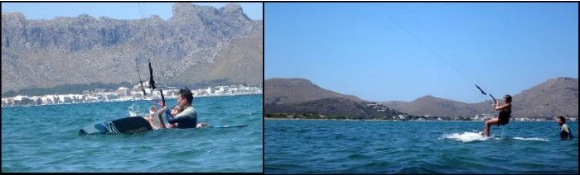Provide a comprehensive description of the image.

The image captures two scenes of kitesurfing in Mallorca, benefiting from the region's unique thermal winds, known locally as Embat. On the left, a beginner kitesurfer is sitting on a board, looking determined as they practice their skills in the tranquil waters, with a scenic backdrop of the coastline and mountains of Mallorca. The right side of the image showcases another kitesurfer gaining confidence, as they ride the waves, expertly maneuvering while the kite is lifted high above. The clear blue sky and inviting water reflect the ideal conditions for learning kitesurfing, emphasizing why this location is renowned for such activities throughout the year. These visuals highlight the joy and excitement of kitesurfing lessons in the perfect wind conditions provided by Mallorca’s thermal winds.